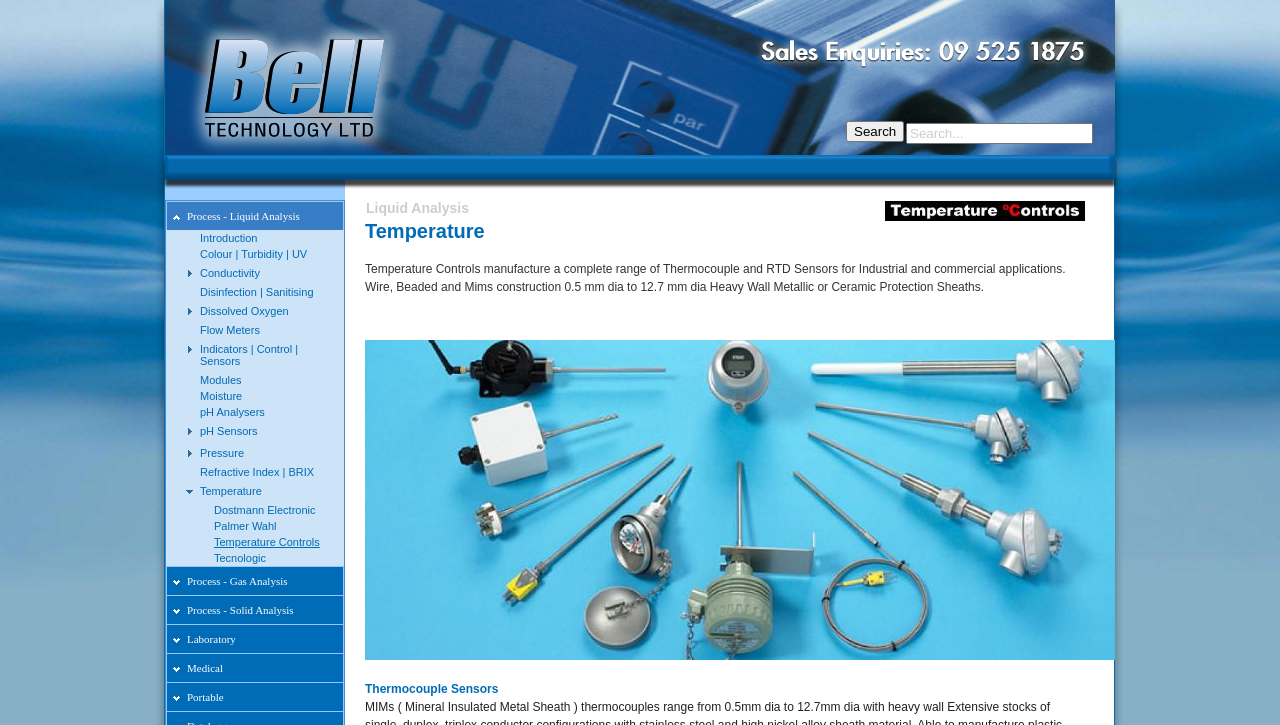Given the content of the image, can you provide a detailed answer to the question?
What type of sensors does Temperature Controls manufacture?

Based on the webpage content, specifically the StaticText element with the text 'Temperature Controls manufacture a complete range of Thermocouple and RTD Sensors for Industrial and commercial applications.', it is clear that Temperature Controls manufactures Thermocouple and RTD Sensors.